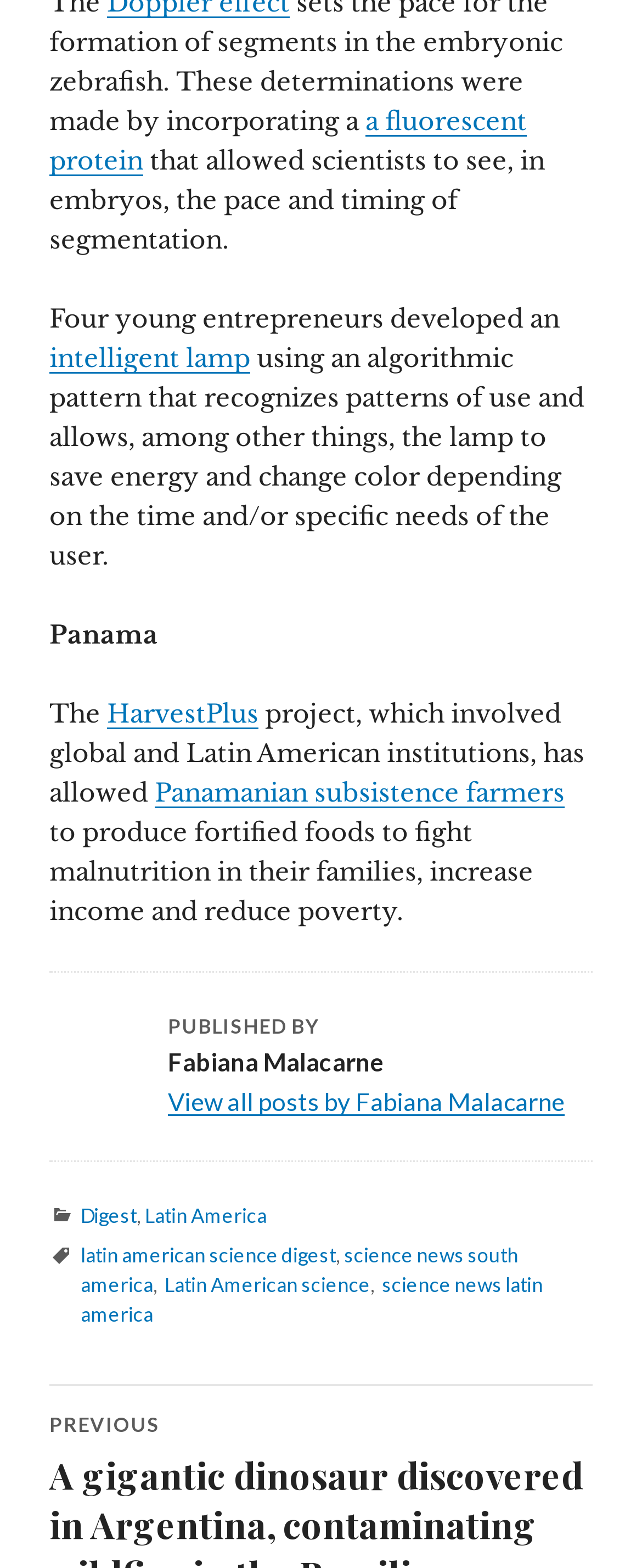What region is mentioned in the article?
Refer to the image and provide a one-word or short phrase answer.

Latin America